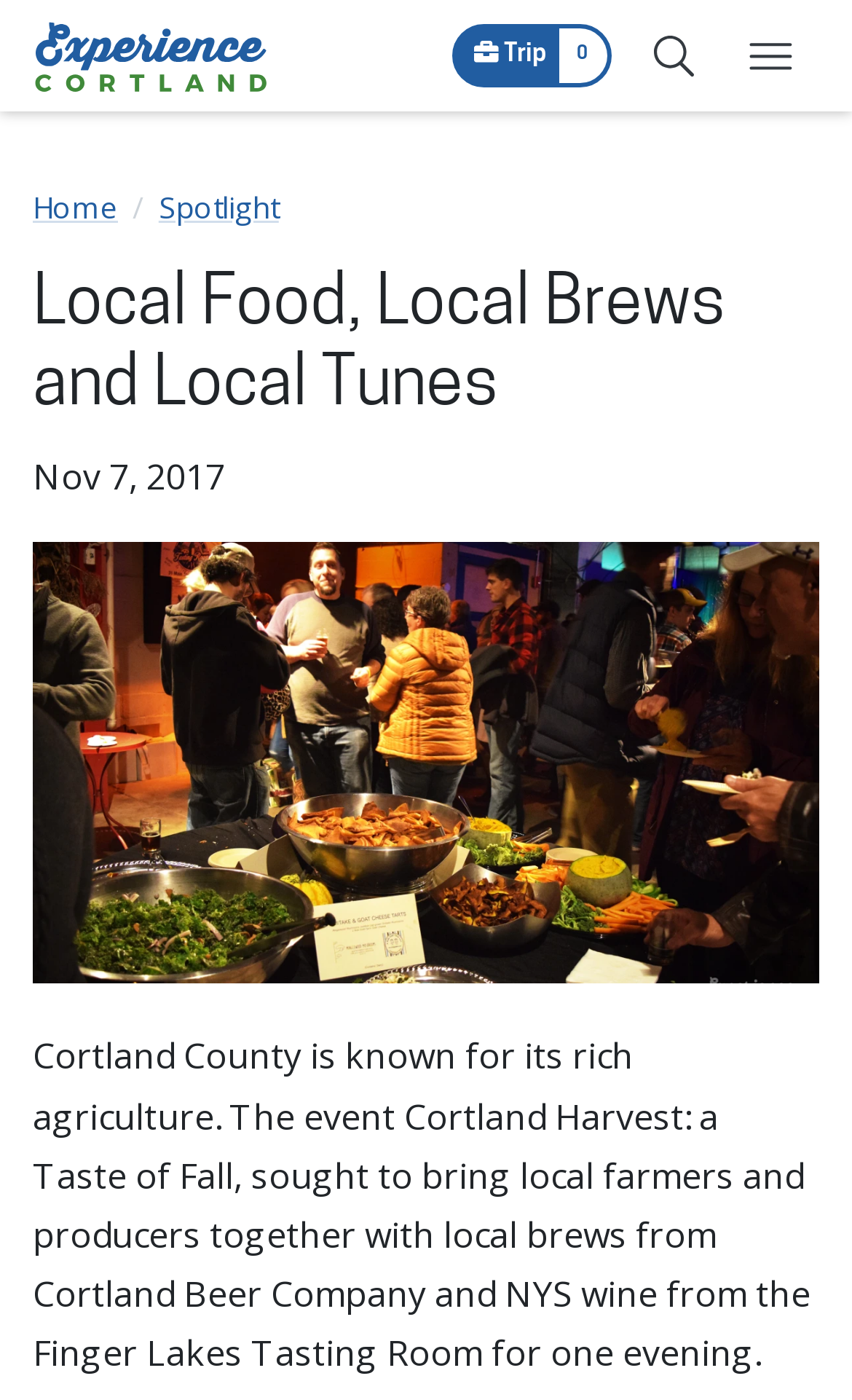Please determine the primary heading and provide its text.

Local Food, Local Brews and Local Tunes